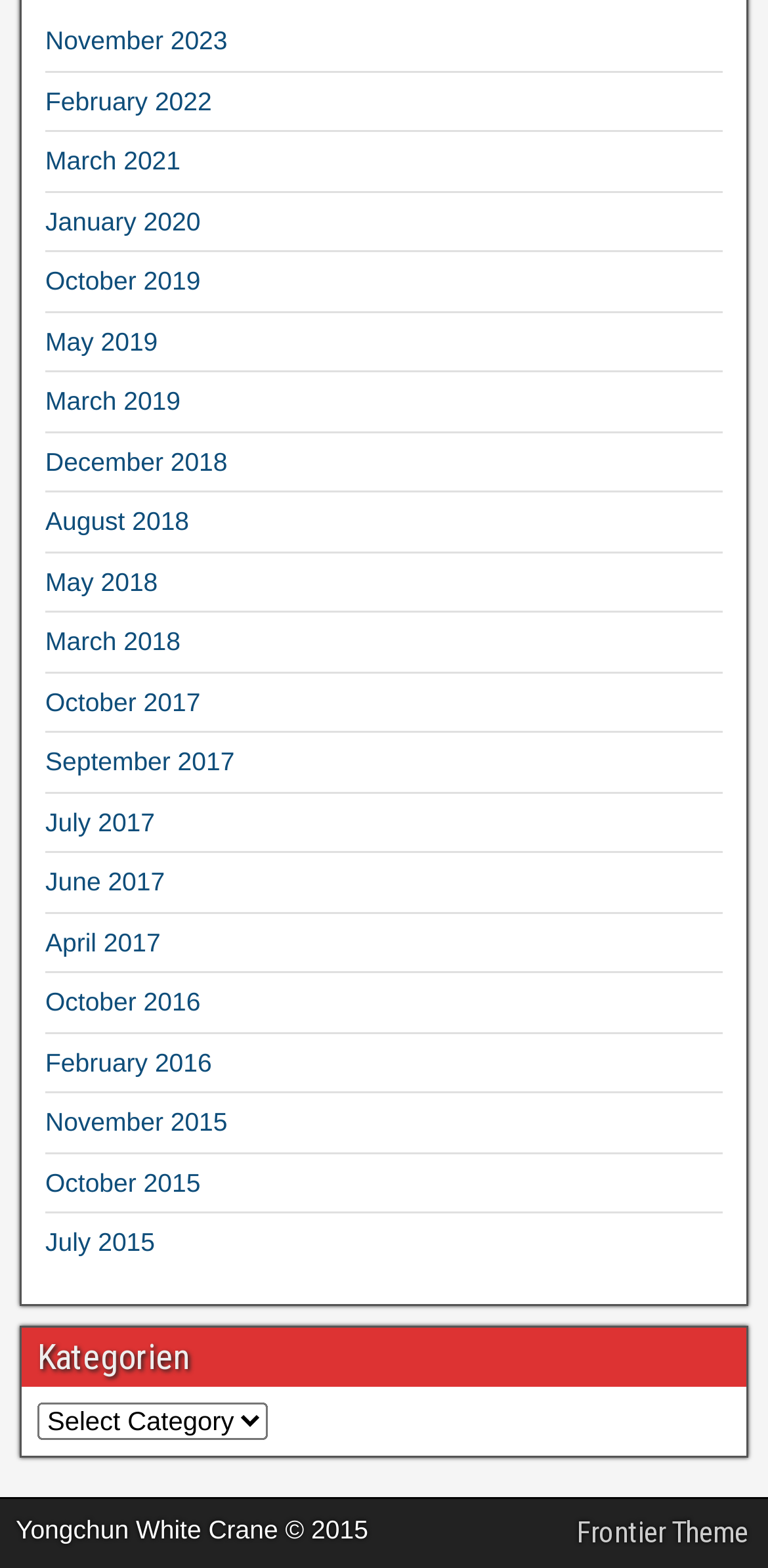Identify the bounding box coordinates of the clickable section necessary to follow the following instruction: "Select a month". The coordinates should be presented as four float numbers from 0 to 1, i.e., [left, top, right, bottom].

[0.049, 0.894, 0.349, 0.918]